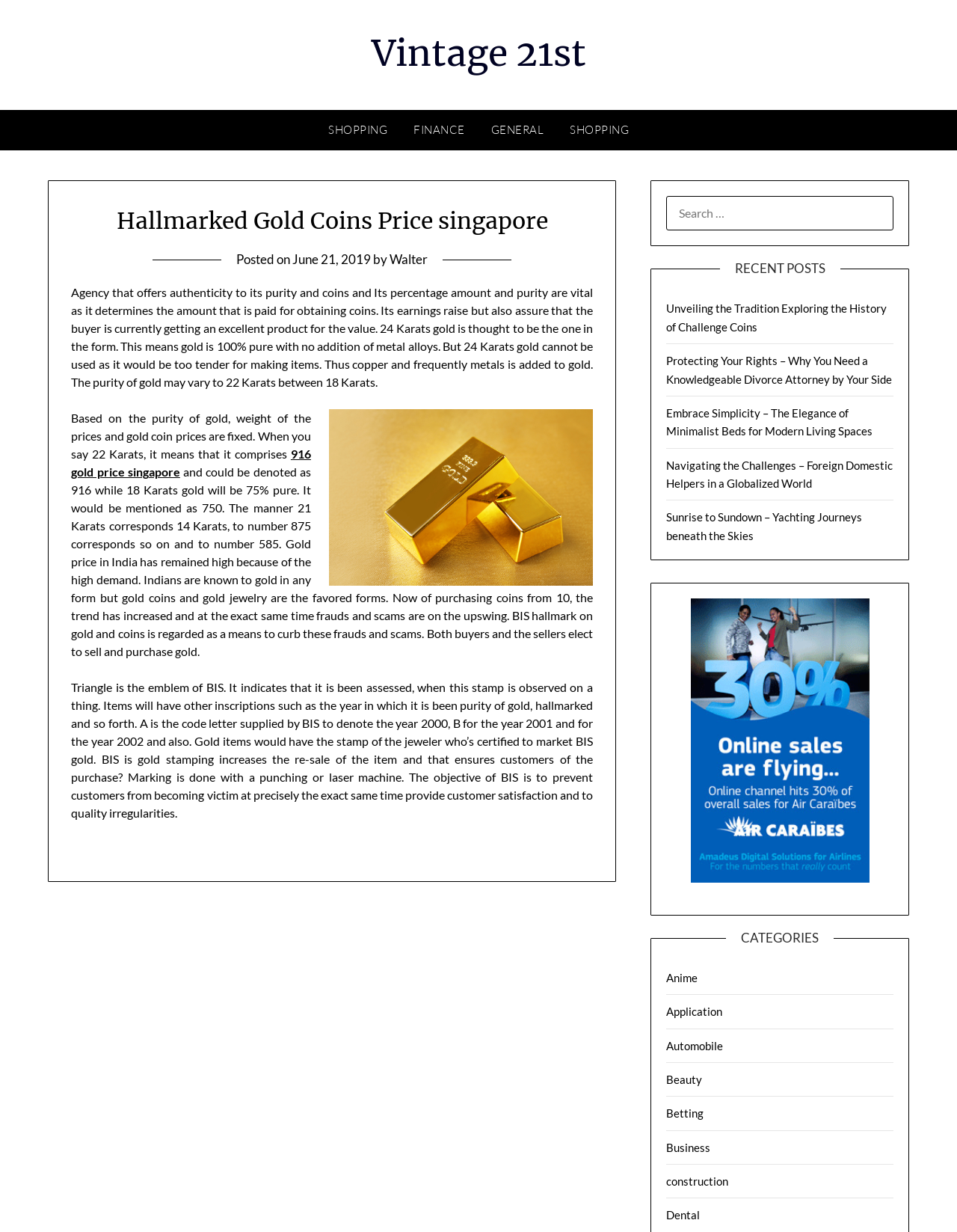What is the purpose of BIS hallmark?
Utilize the image to construct a detailed and well-explained answer.

The purpose of BIS hallmark can be determined by reading the article, which states that 'BIS hallmark on gold and coins is regarded as a means to curb these frauds and scams'.